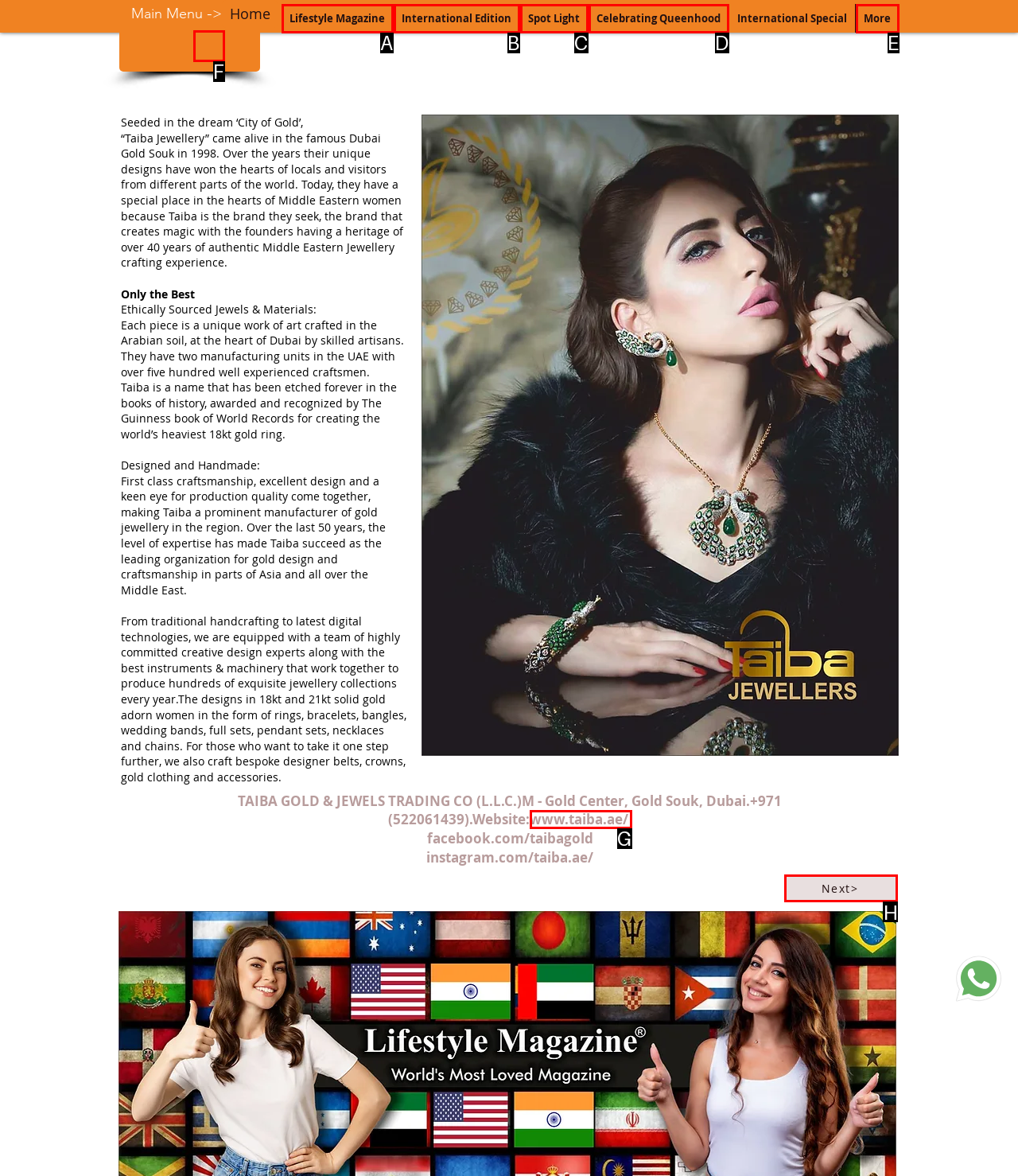Select the HTML element that needs to be clicked to carry out the task: Go to the 'Next' page
Provide the letter of the correct option.

H